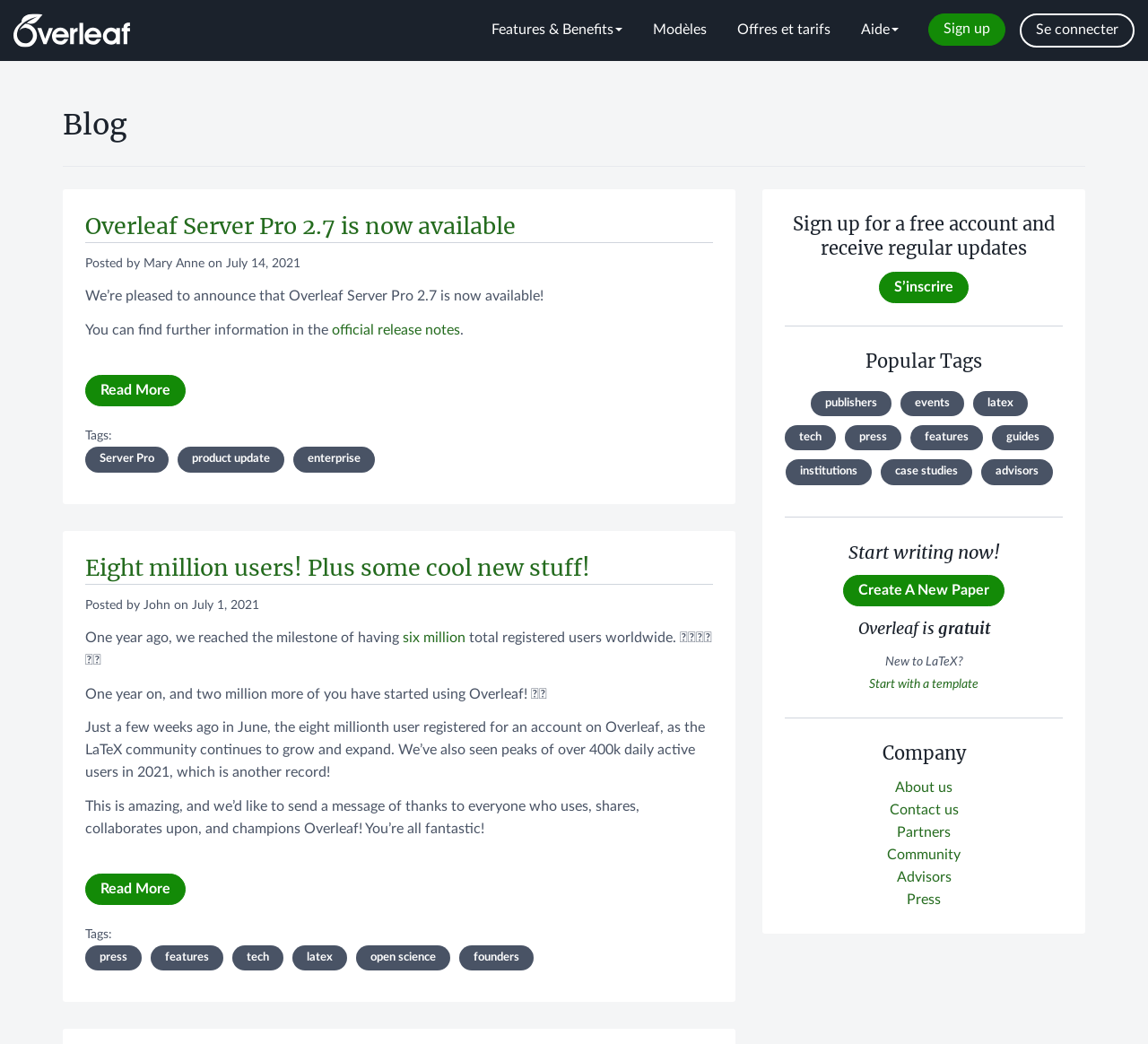Can you look at the image and give a comprehensive answer to the question:
What is the name of the online LaTeX editor?

I inferred this answer by looking at the top-left corner of the webpage, where it says 'Blog - Overleaf, Éditeur LaTeX en ligne'. This suggests that Overleaf is the name of the online LaTeX editor.